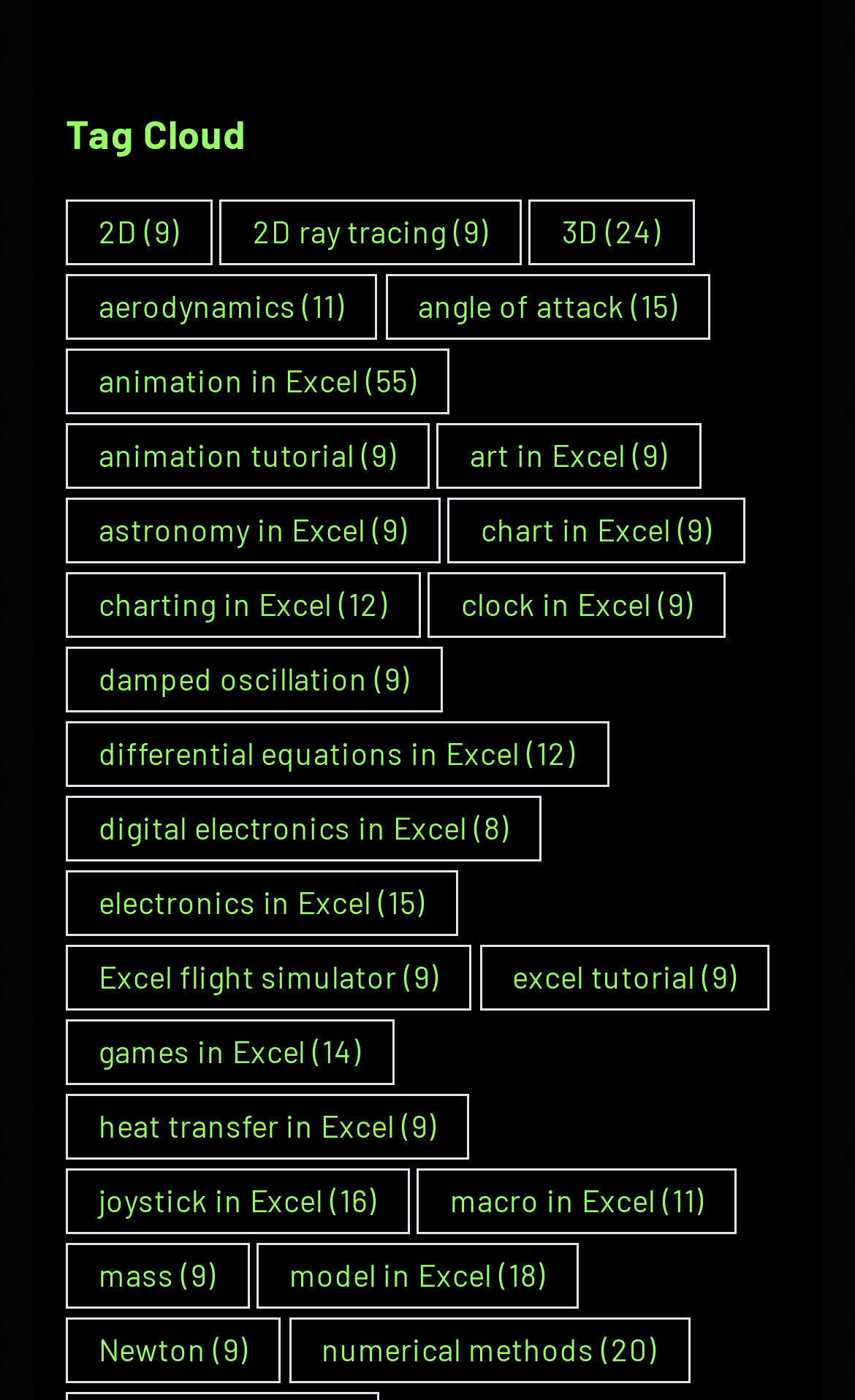Bounding box coordinates should be provided in the format (top-left x, top-left y, bottom-right x, bottom-right y) with all values between 0 and 1. Identify the bounding box for this UI element: astronomy in Excel (9)

[0.077, 0.355, 0.516, 0.402]